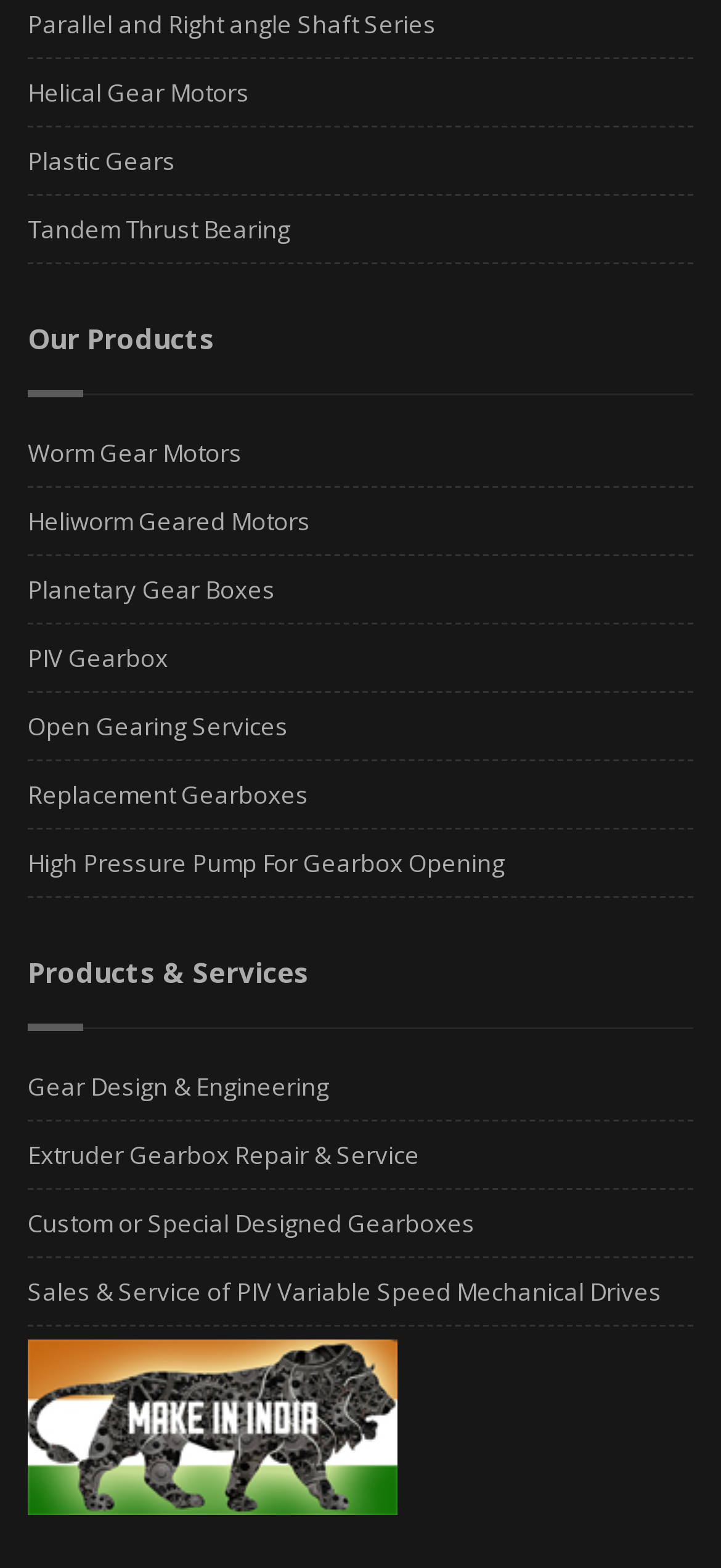Please identify the bounding box coordinates of where to click in order to follow the instruction: "Learn about Gear Design & Engineering".

[0.038, 0.682, 0.456, 0.703]